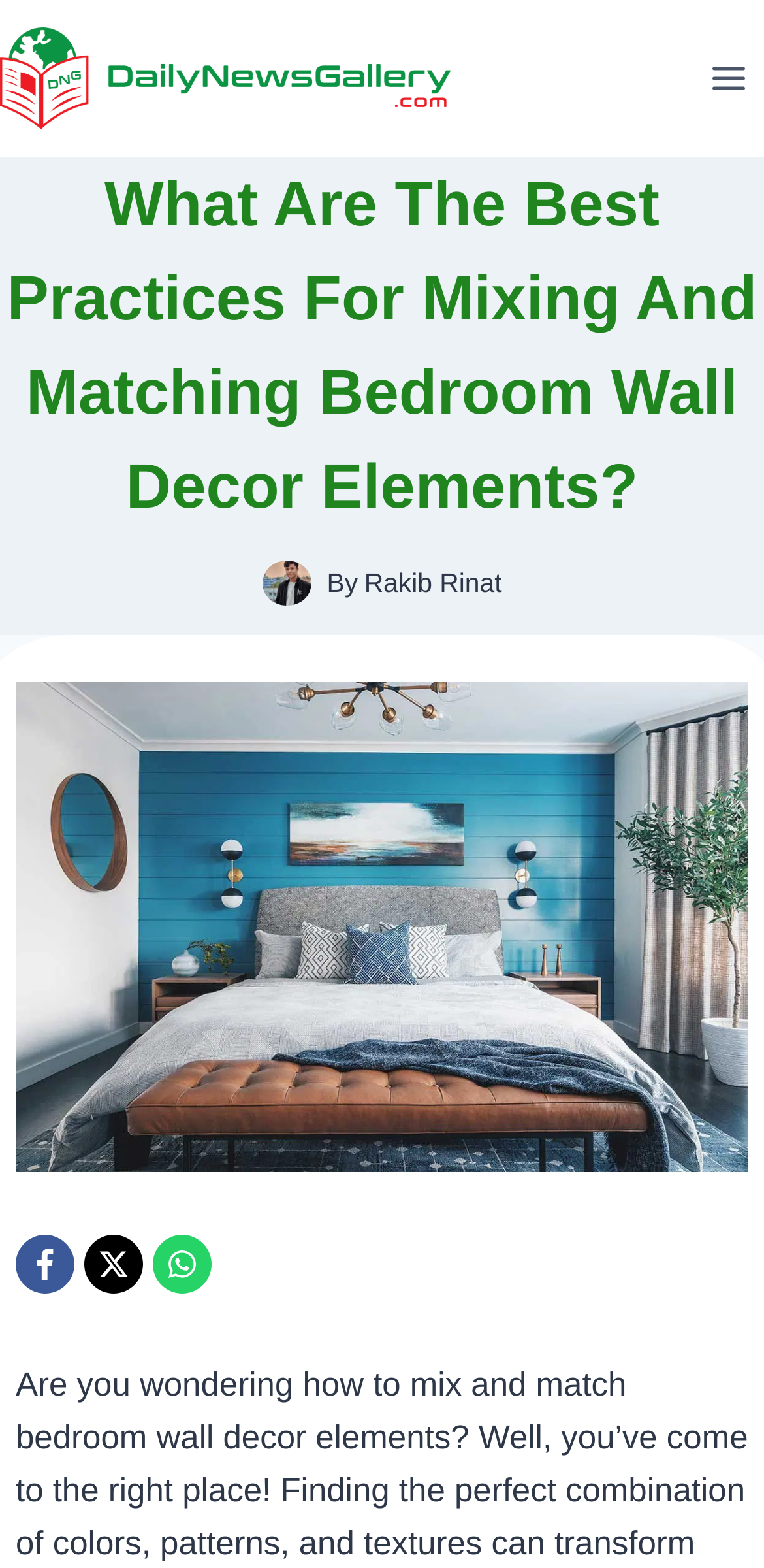Carefully examine the image and provide an in-depth answer to the question: What is the position of the author's image?

I found the author's image by looking at the image next to the 'By' label. The bounding box coordinates of this image indicate that it is located at the top-right corner of the webpage, with the top edge of the image at 0.357 and the right edge at 0.407.